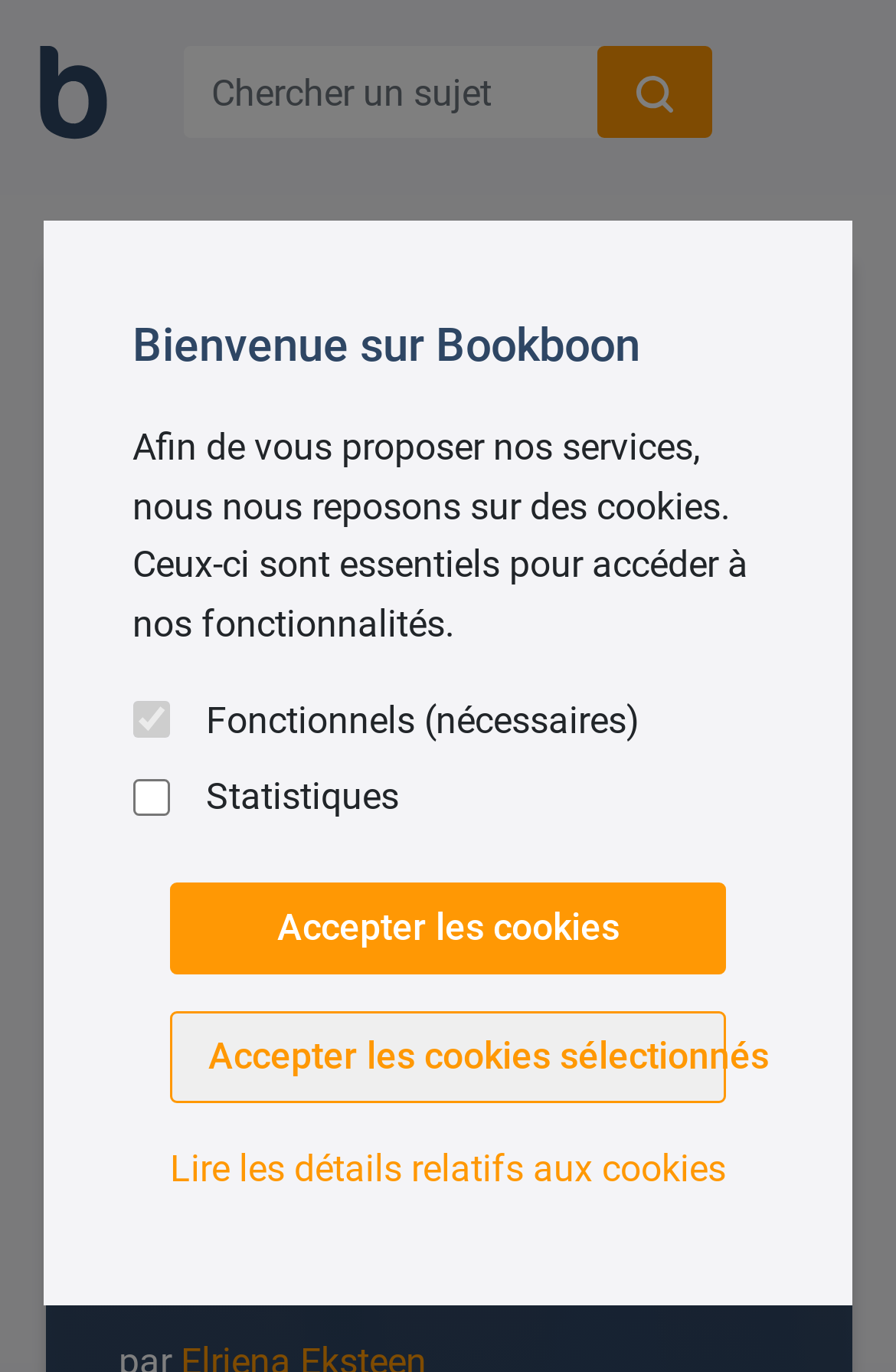What is the category of the free book?
Based on the screenshot, answer the question with a single word or phrase.

Sport Organisation and Administration